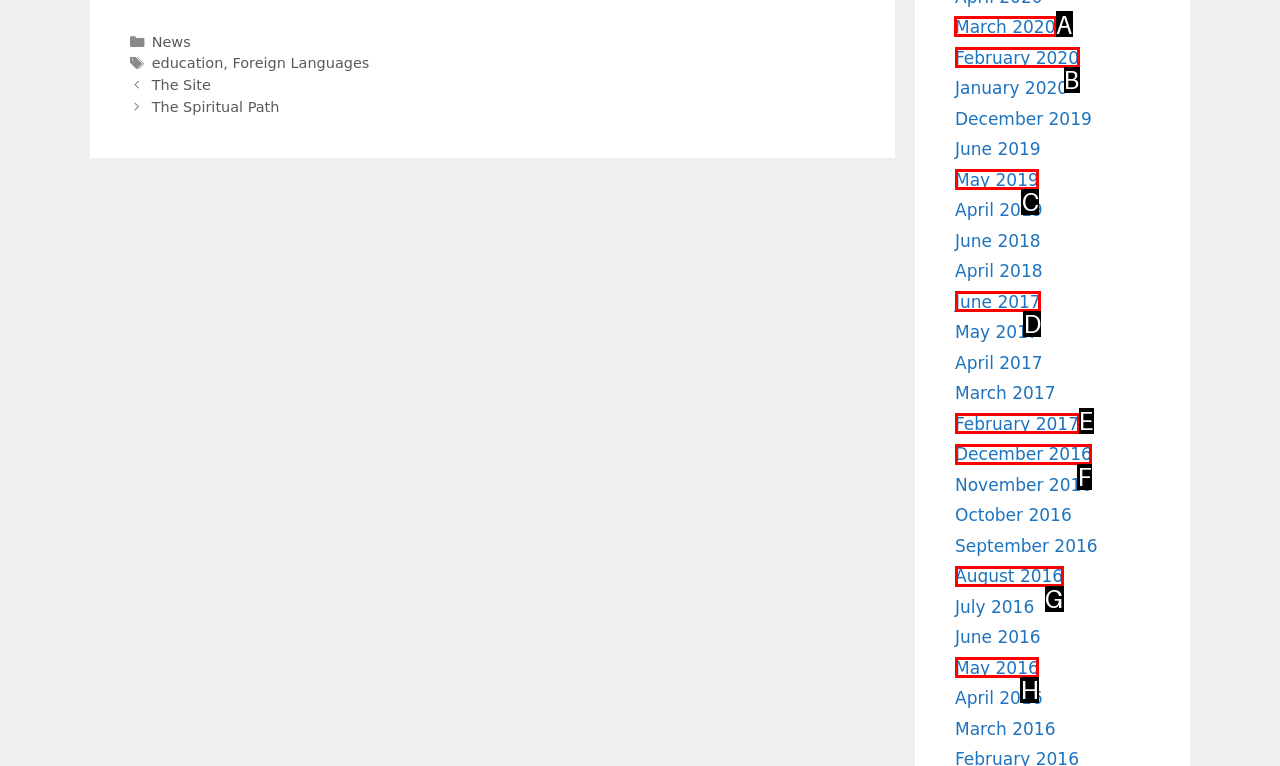Tell me which option I should click to complete the following task: View posts from March 2020
Answer with the option's letter from the given choices directly.

A